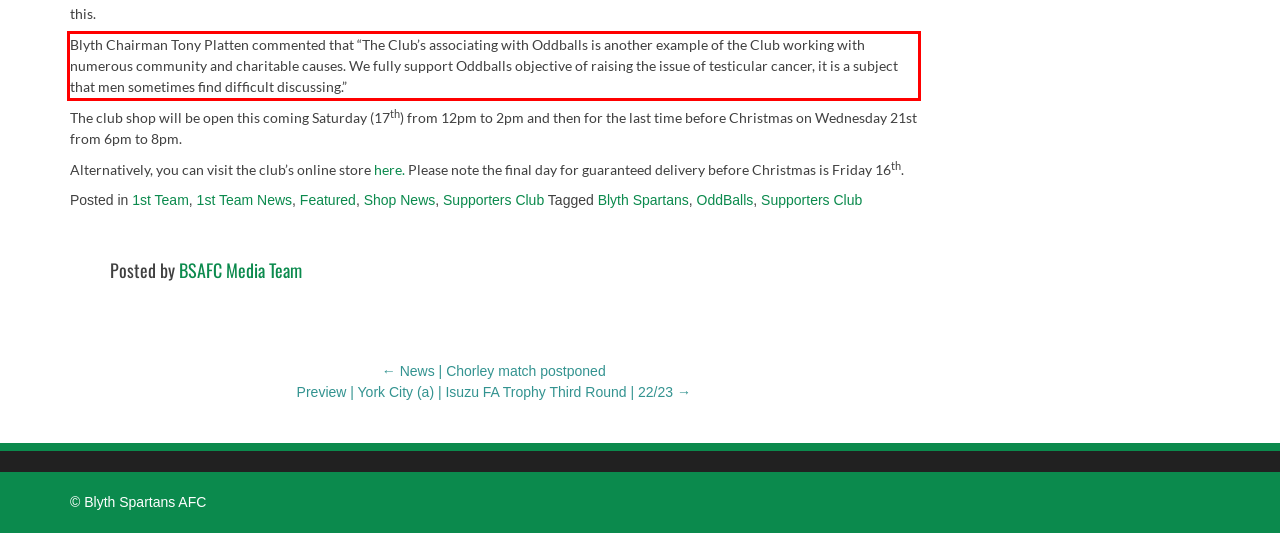Given a screenshot of a webpage, locate the red bounding box and extract the text it encloses.

Blyth Chairman Tony Platten commented that “The Club’s associating with Oddballs is another example of the Club working with numerous community and charitable causes. We fully support Oddballs objective of raising the issue of testicular cancer, it is a subject that men sometimes find difficult discussing.”